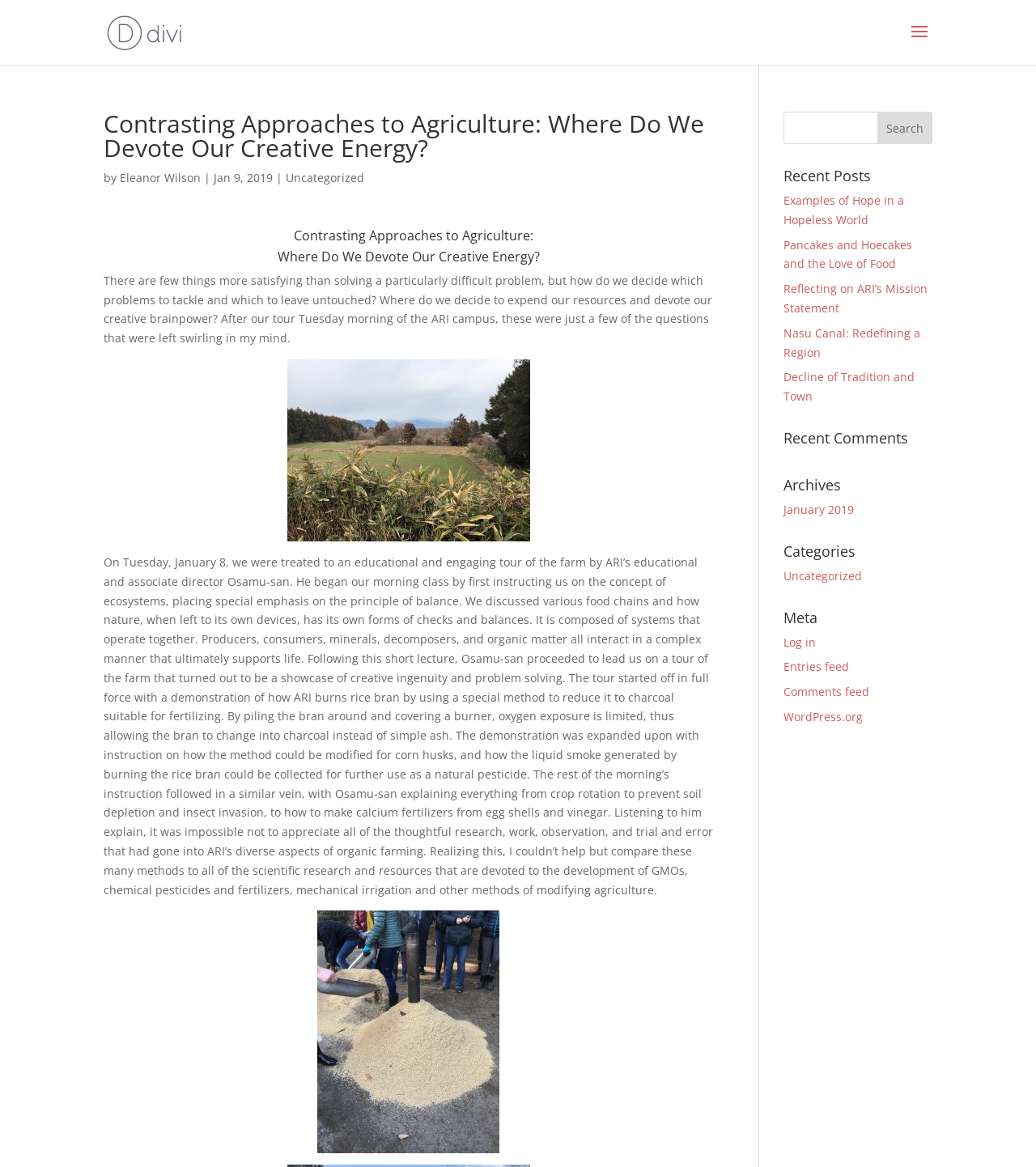What is the name of the farm toured by the author?
Using the visual information, respond with a single word or phrase.

ARI campus